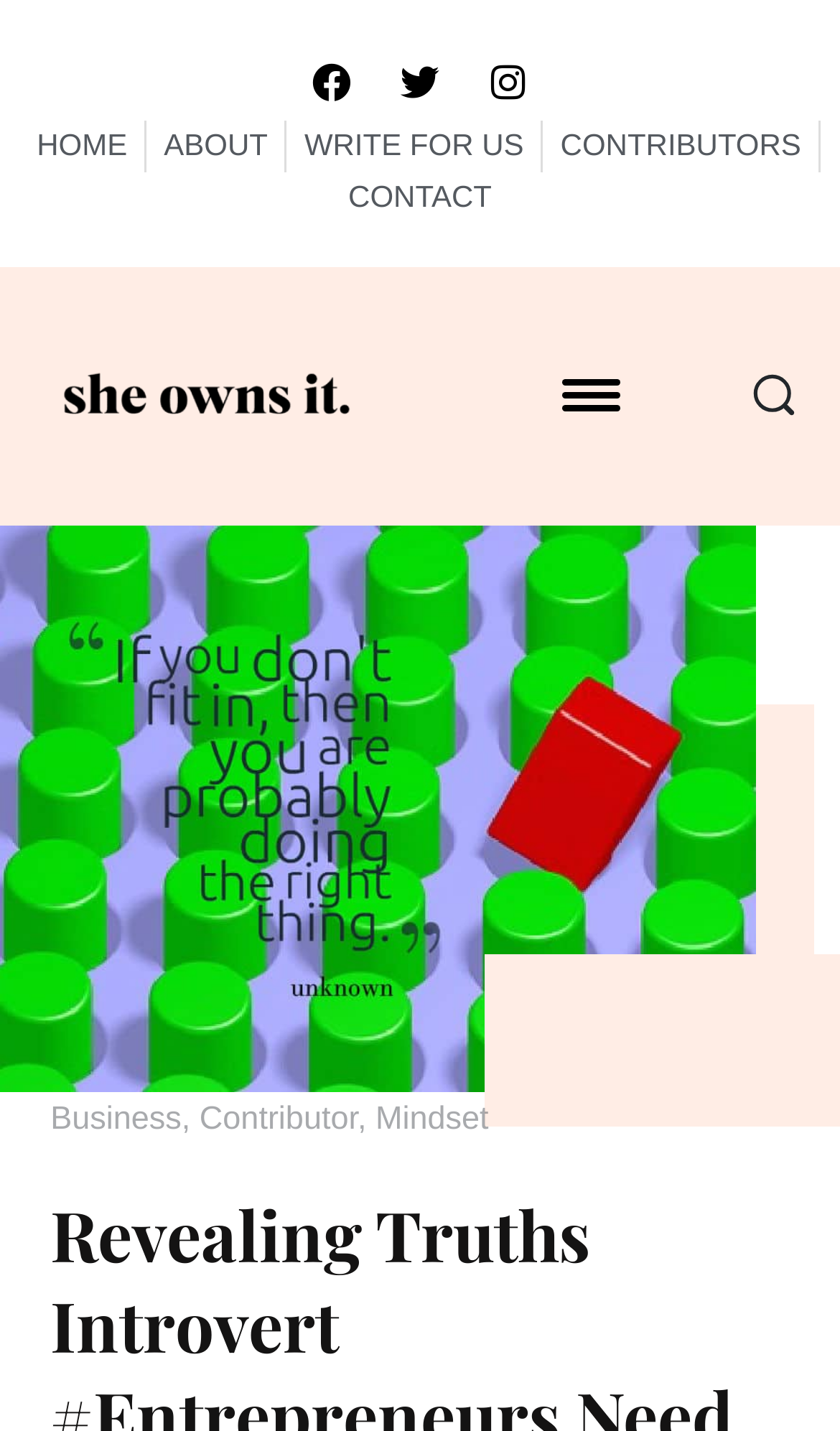Identify the bounding box coordinates for the element you need to click to achieve the following task: "Visit the She Owns It page". The coordinates must be four float values ranging from 0 to 1, formatted as [left, top, right, bottom].

[0.051, 0.246, 0.436, 0.306]